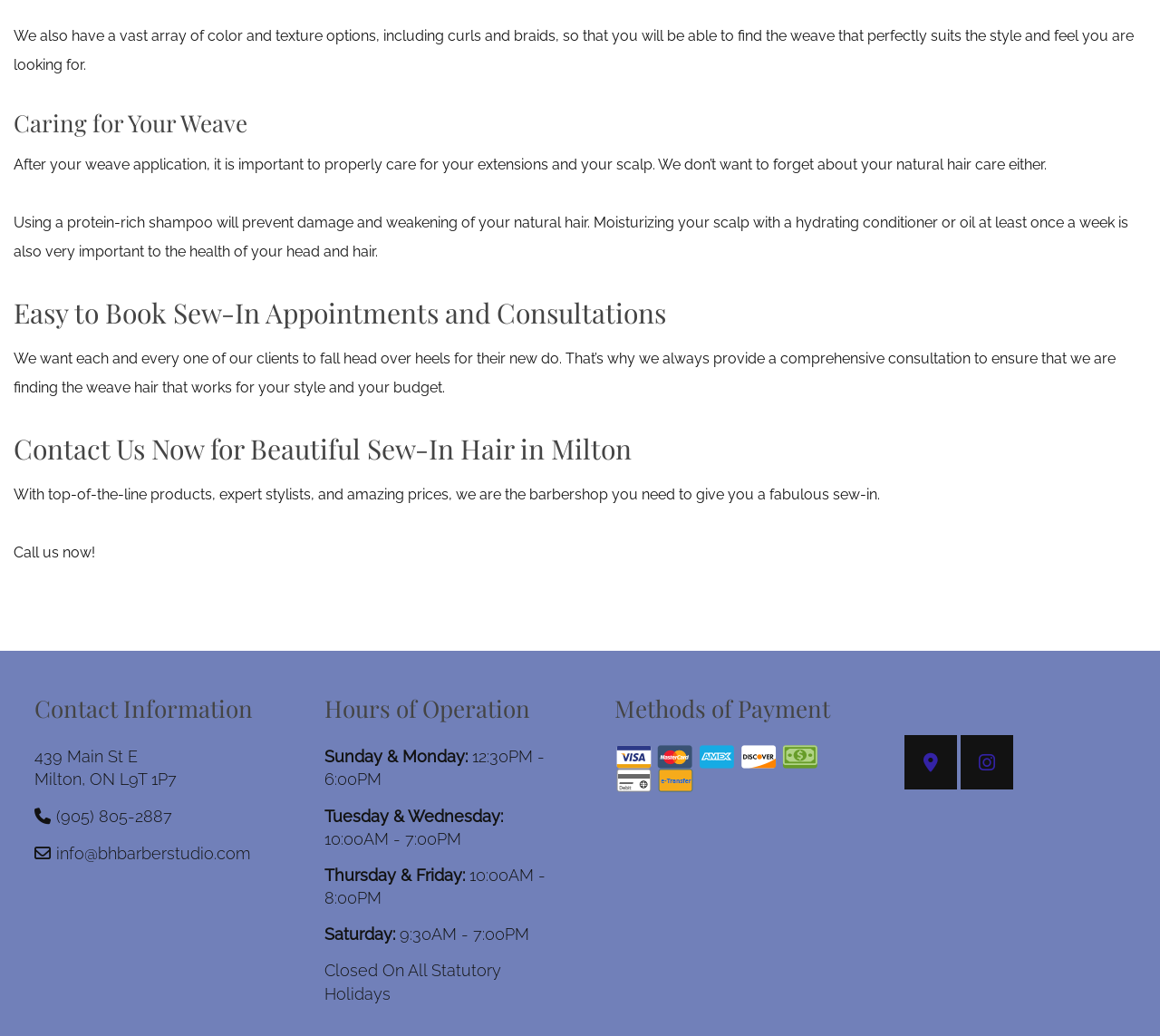What is the address of the barber studio?
From the screenshot, supply a one-word or short-phrase answer.

439 Main St E, Milton, ON L9T 1P7